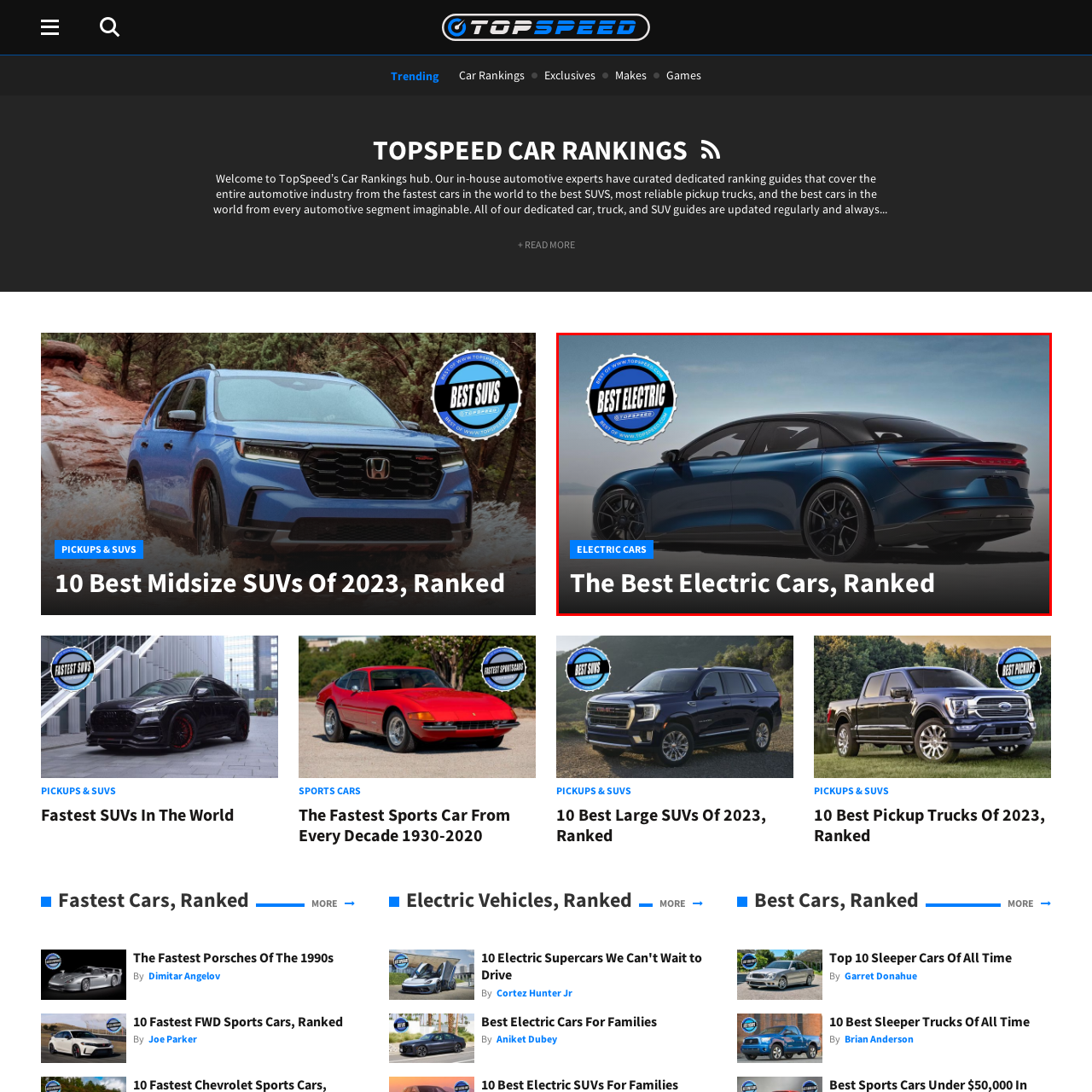Observe the highlighted image and answer the following: What is the recognition of the Lucid Air Sapphire?

Best Electric